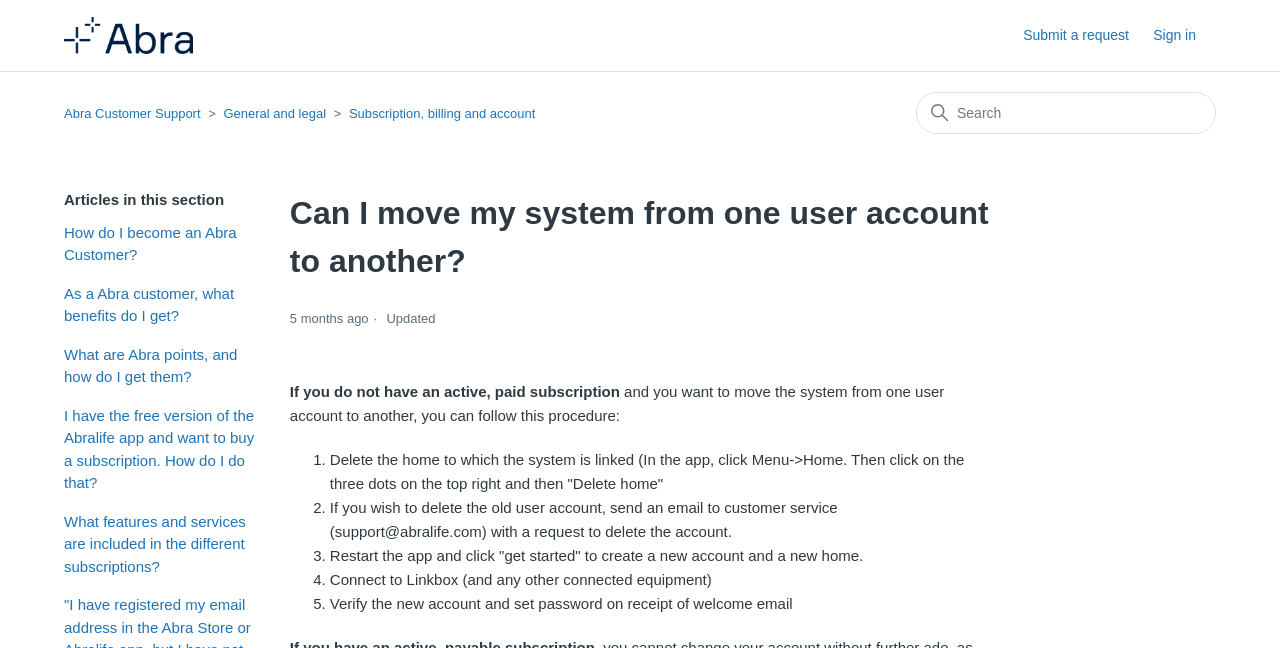Please determine the bounding box coordinates for the element that should be clicked to follow these instructions: "Go to Abra Customer Support Help Center home page".

[0.05, 0.026, 0.151, 0.083]